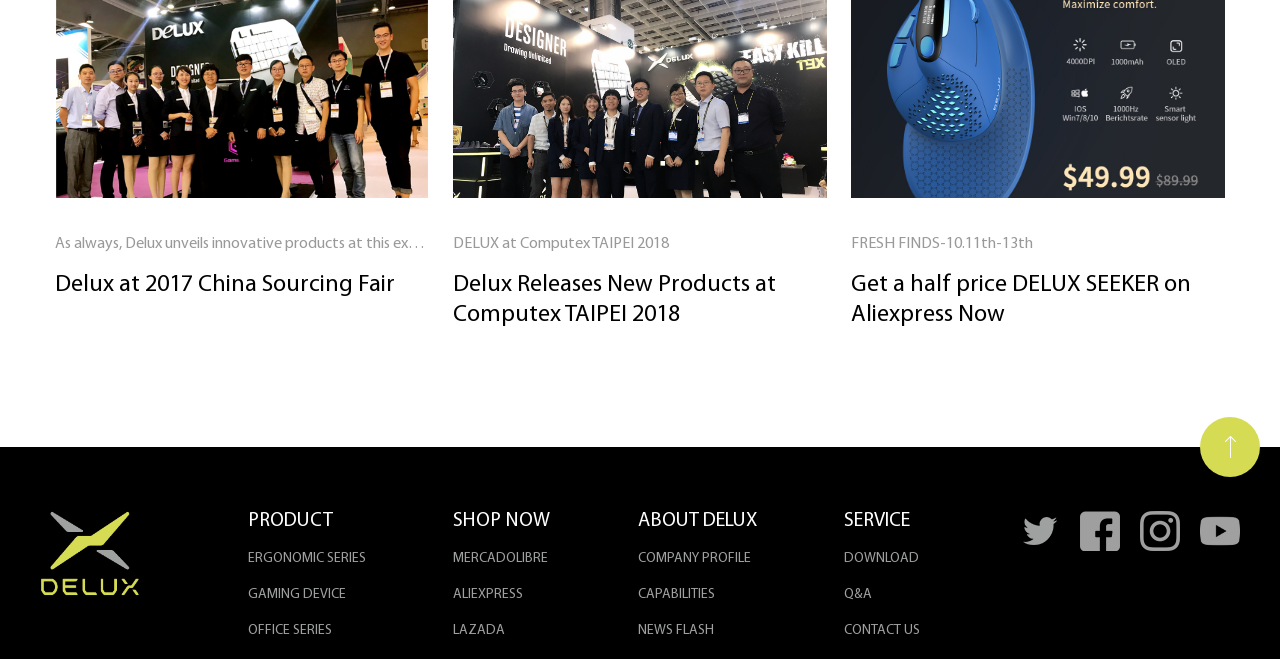Determine the bounding box coordinates for the area that should be clicked to carry out the following instruction: "Download files from DOWNLOAD page".

[0.659, 0.836, 0.719, 0.859]